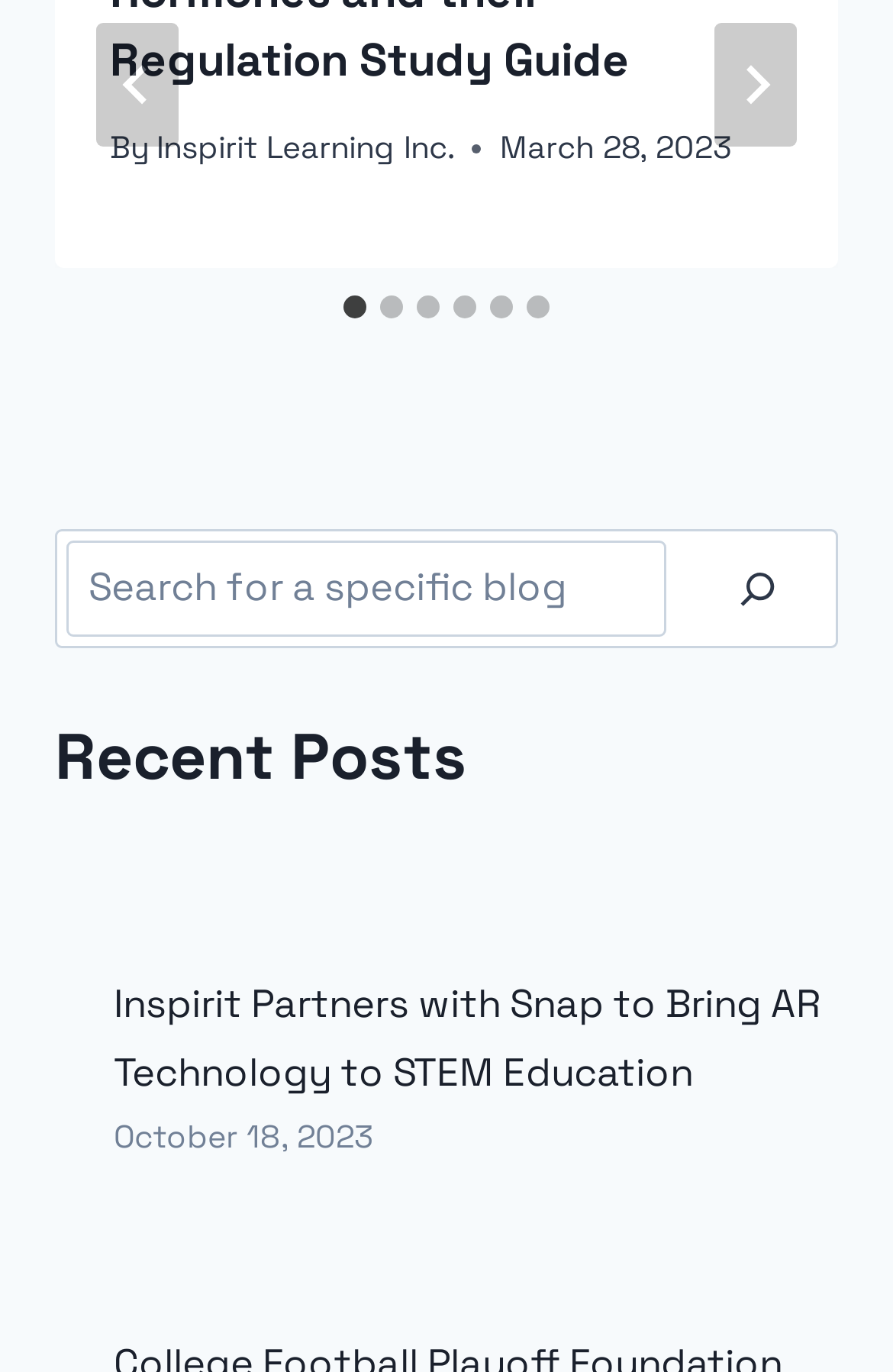Determine the coordinates of the bounding box that should be clicked to complete the instruction: "Go to last slide". The coordinates should be represented by four float numbers between 0 and 1: [left, top, right, bottom].

[0.108, 0.017, 0.2, 0.107]